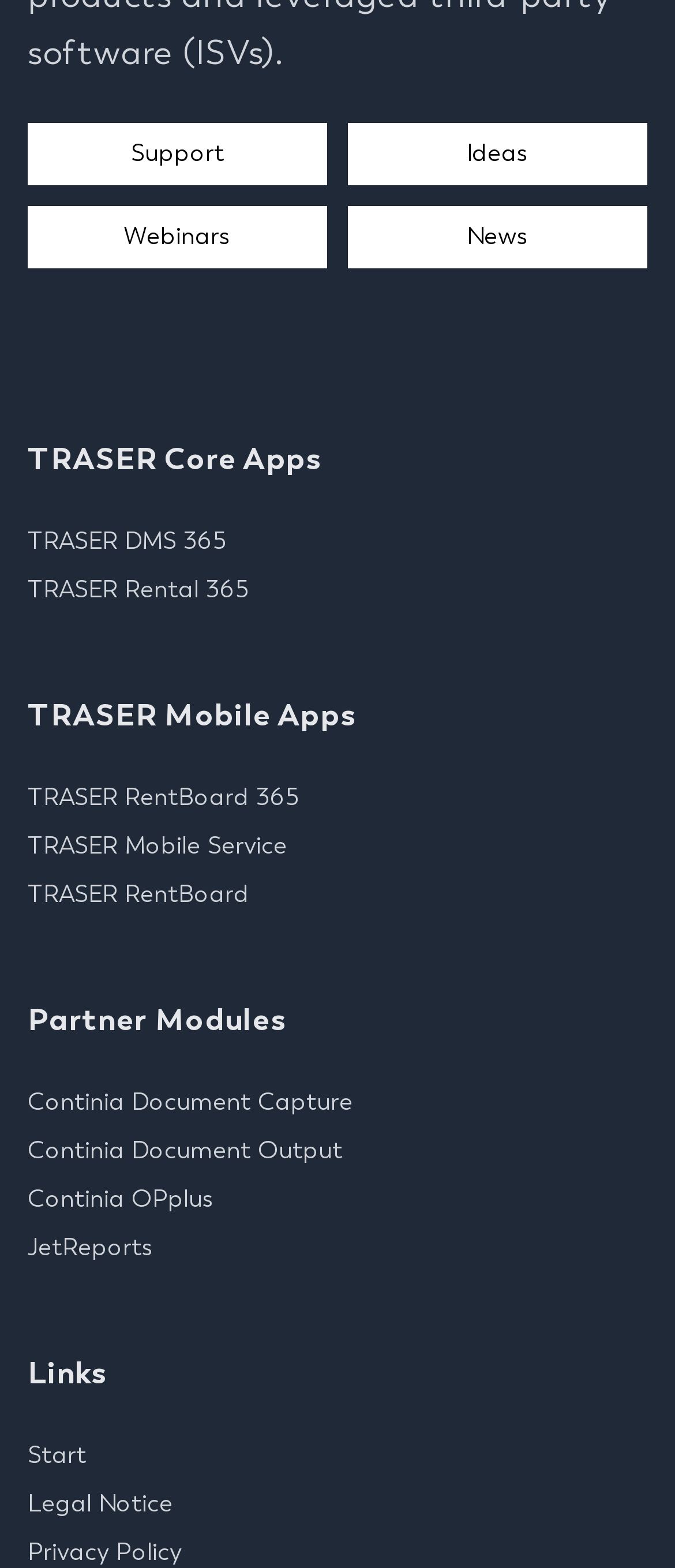Please provide the bounding box coordinates for the element that needs to be clicked to perform the following instruction: "Go to Start page". The coordinates should be given as four float numbers between 0 and 1, i.e., [left, top, right, bottom].

[0.041, 0.919, 0.128, 0.938]